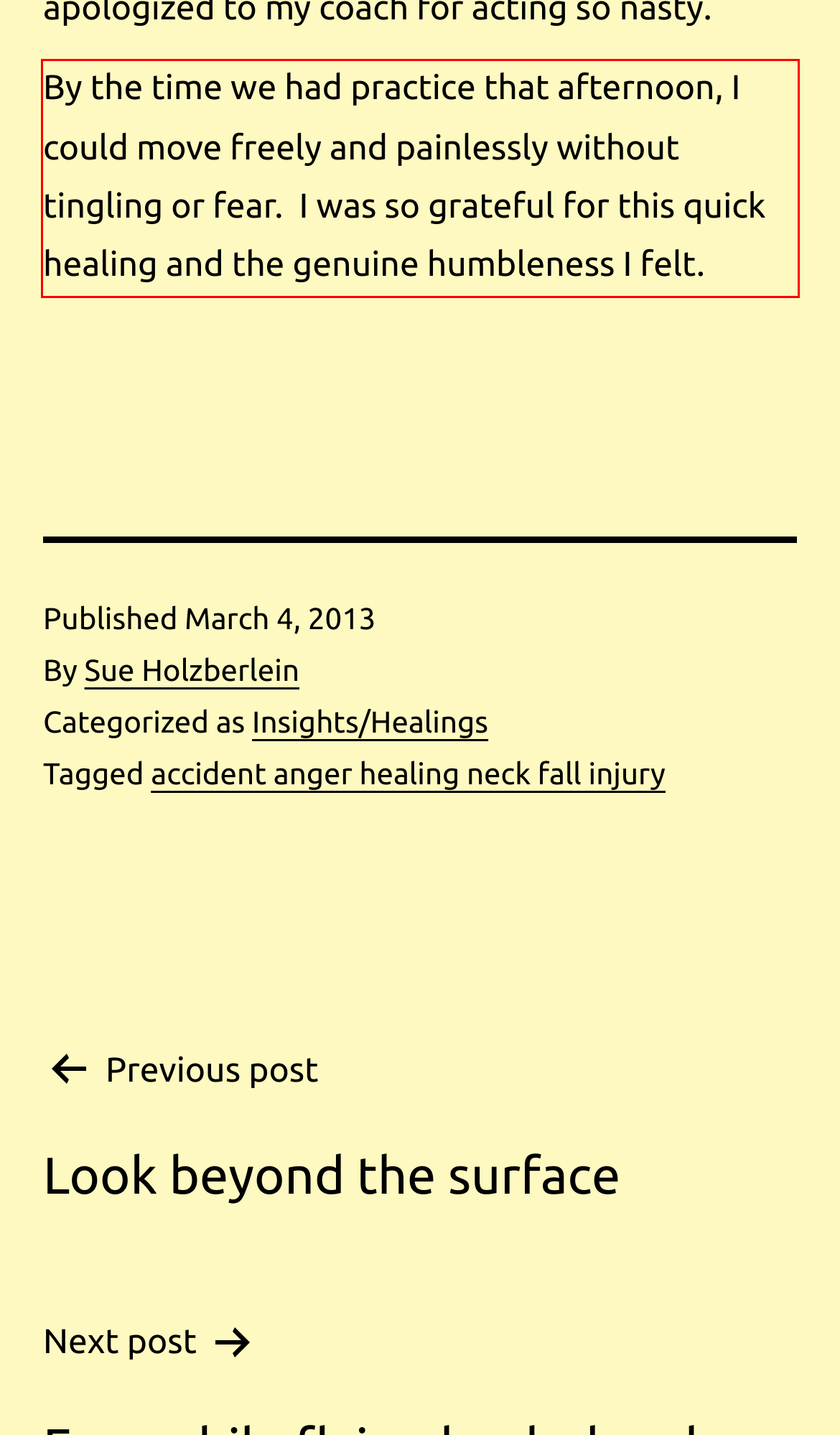Given a screenshot of a webpage containing a red rectangle bounding box, extract and provide the text content found within the red bounding box.

By the time we had practice that afternoon, I could move freely and painlessly without tingling or fear. I was so grateful for this quick healing and the genuine humbleness I felt.